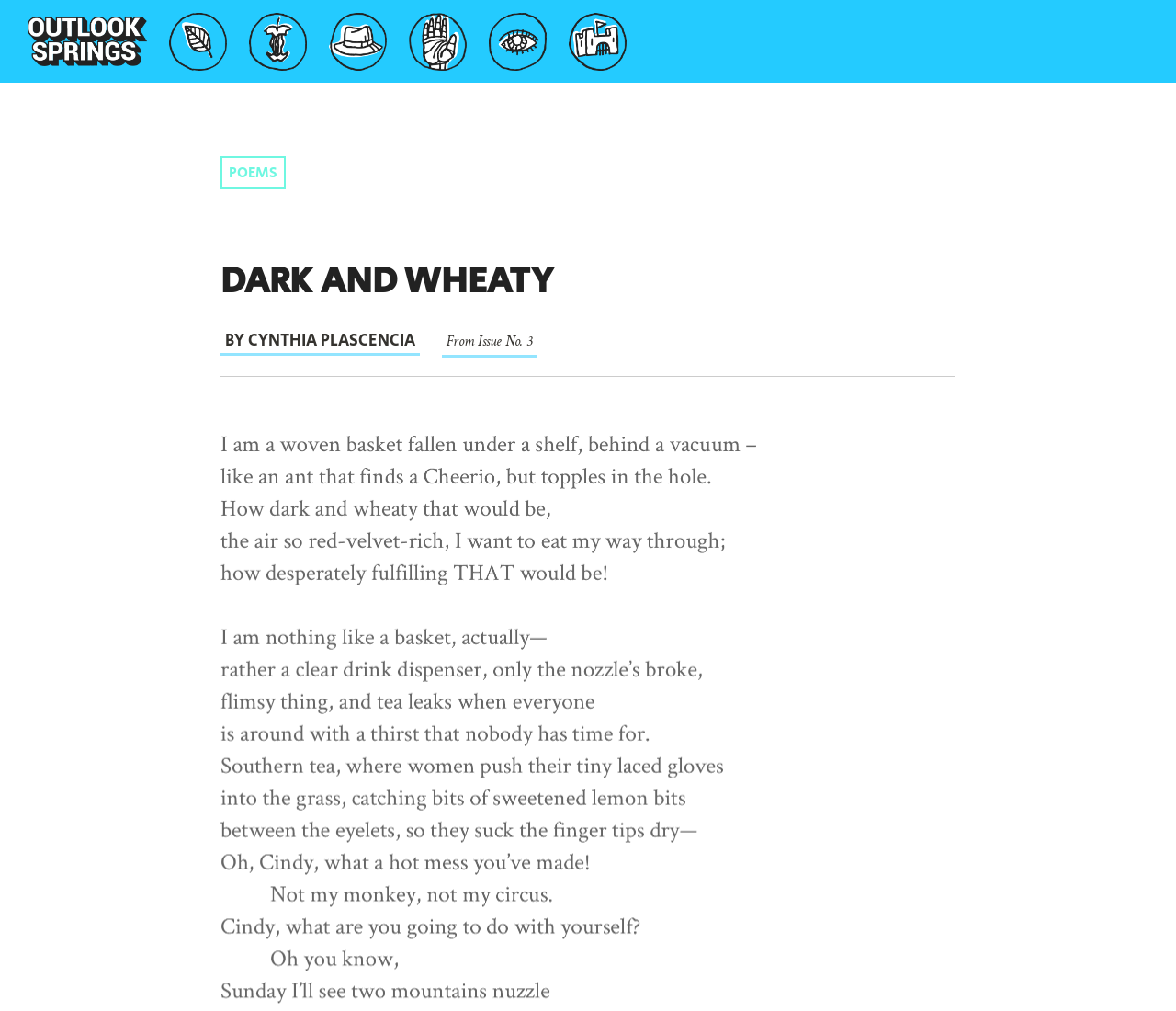What is the name of the literary journal?
Please answer the question as detailed as possible.

The name of the literary journal can be found in the link 'Outlook Springs - Where Astro-Llamas Go For Food and Fun' at the top of the page, which suggests that the journal is called Outlook Springs.